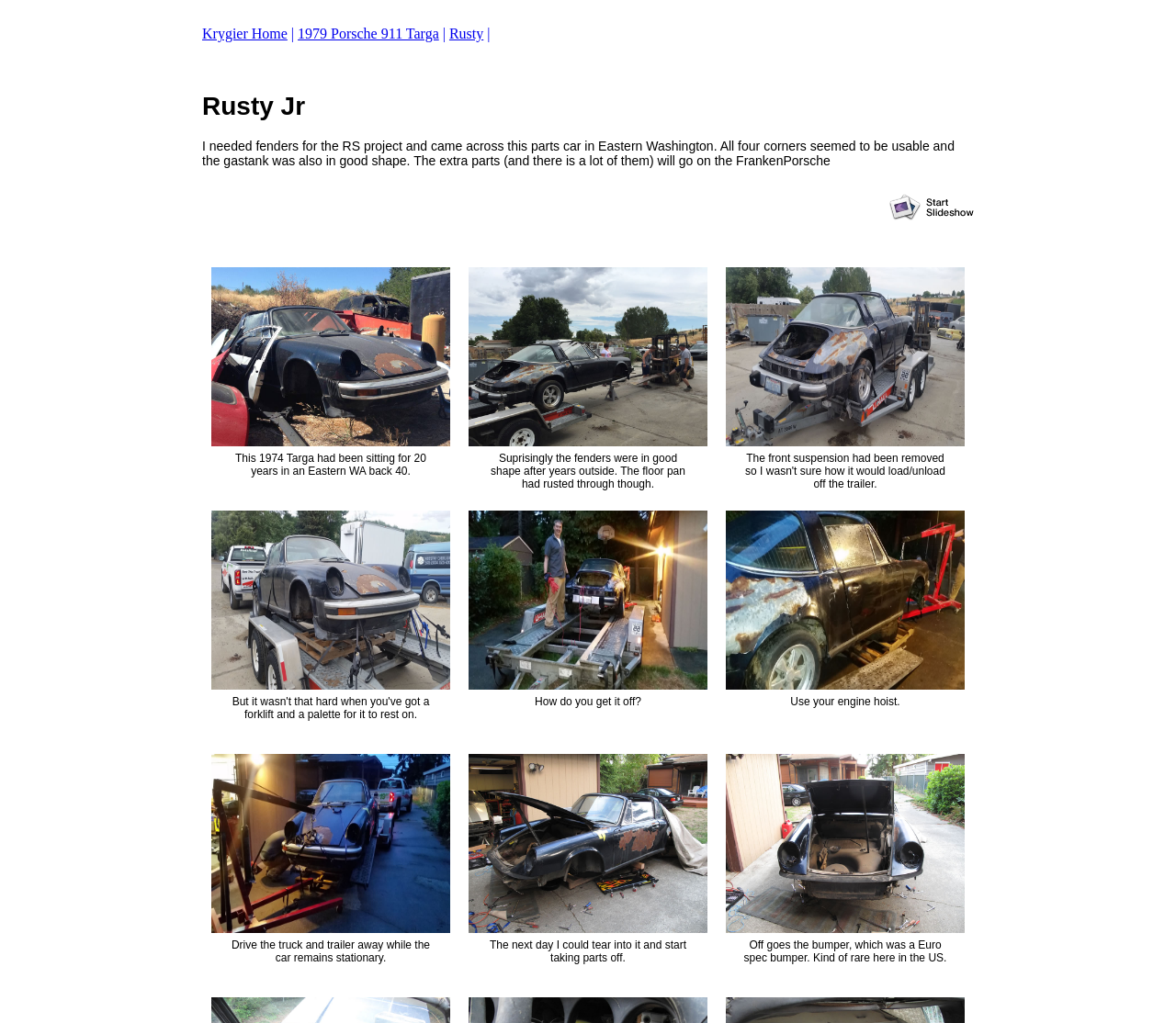Provide the bounding box coordinates of the section that needs to be clicked to accomplish the following instruction: "Read about Rusty Jr."

[0.172, 0.09, 0.828, 0.118]